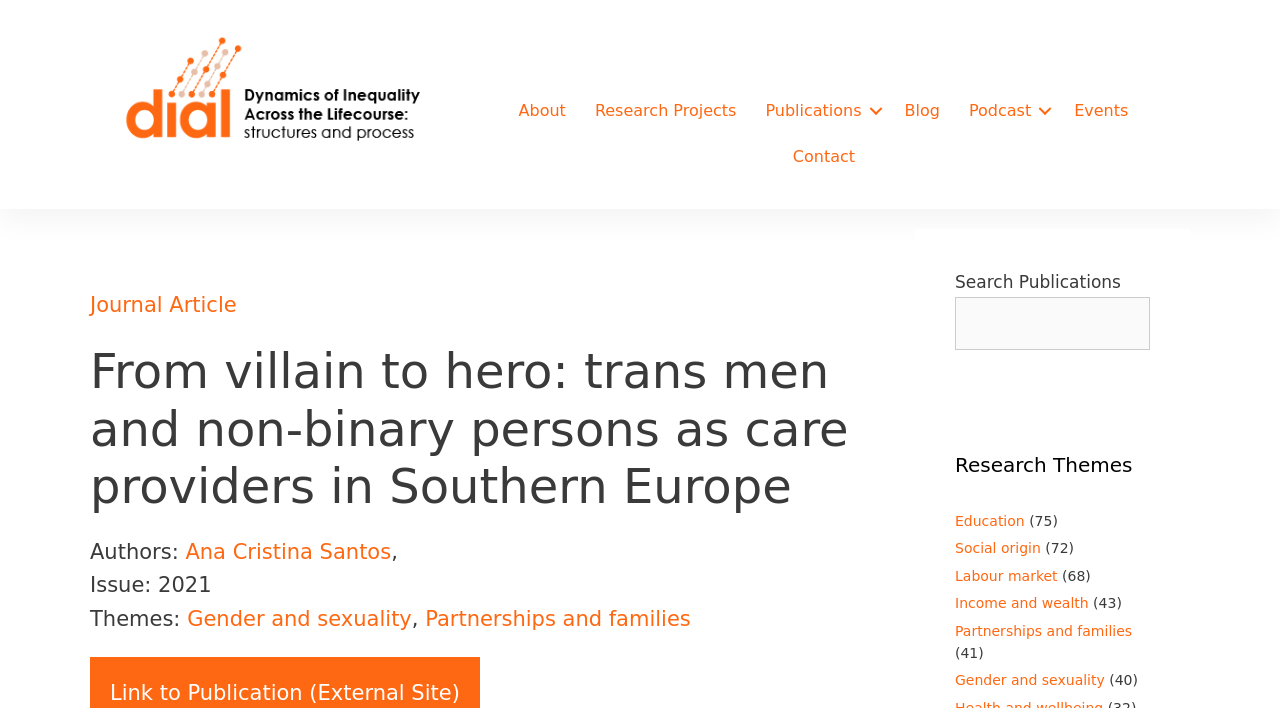Provide the text content of the webpage's main heading.

From villain to hero: trans men and non-binary persons as care providers in Southern Europe